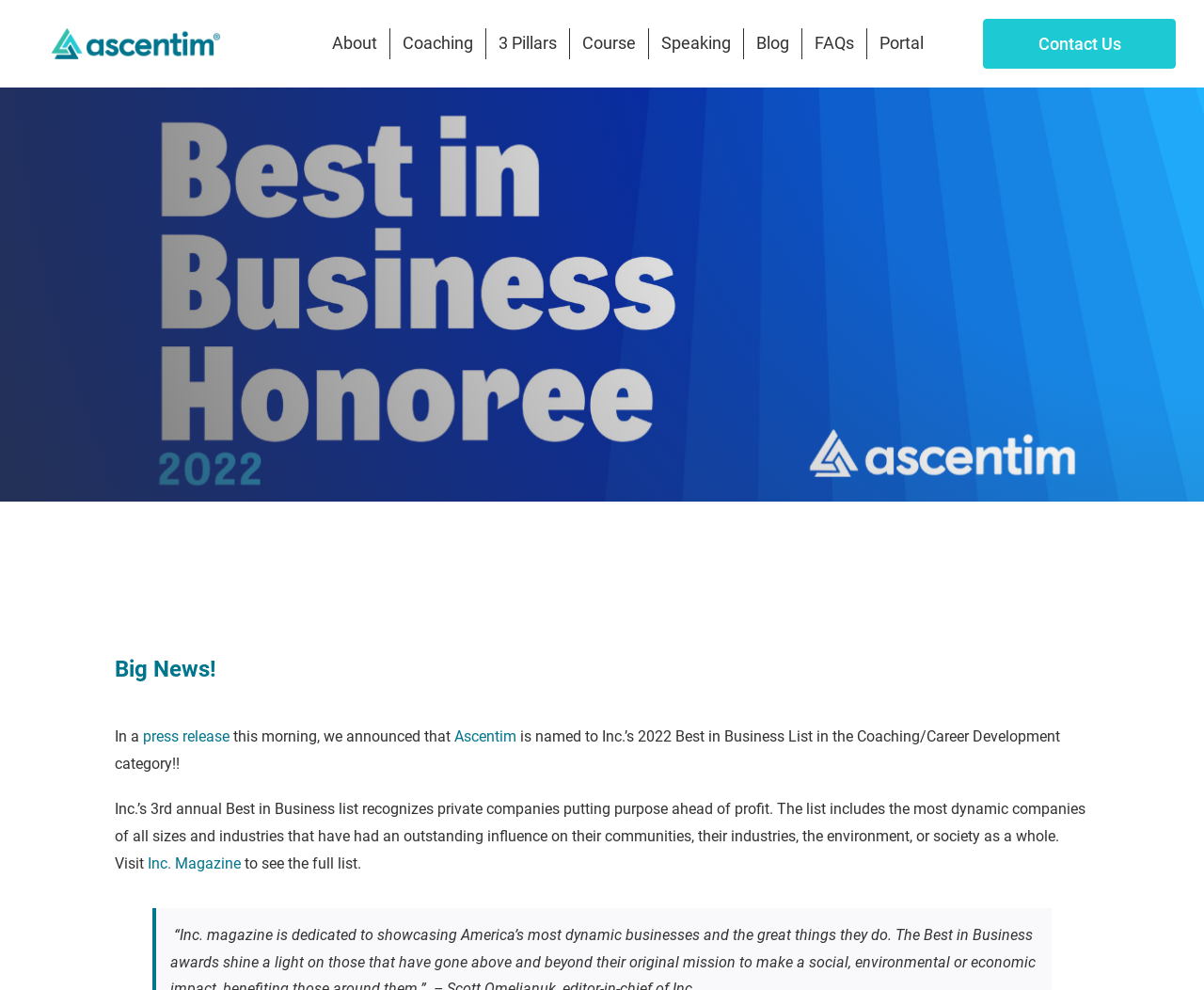Please indicate the bounding box coordinates for the clickable area to complete the following task: "Visit Inc. Magazine". The coordinates should be specified as four float numbers between 0 and 1, i.e., [left, top, right, bottom].

[0.123, 0.863, 0.2, 0.881]